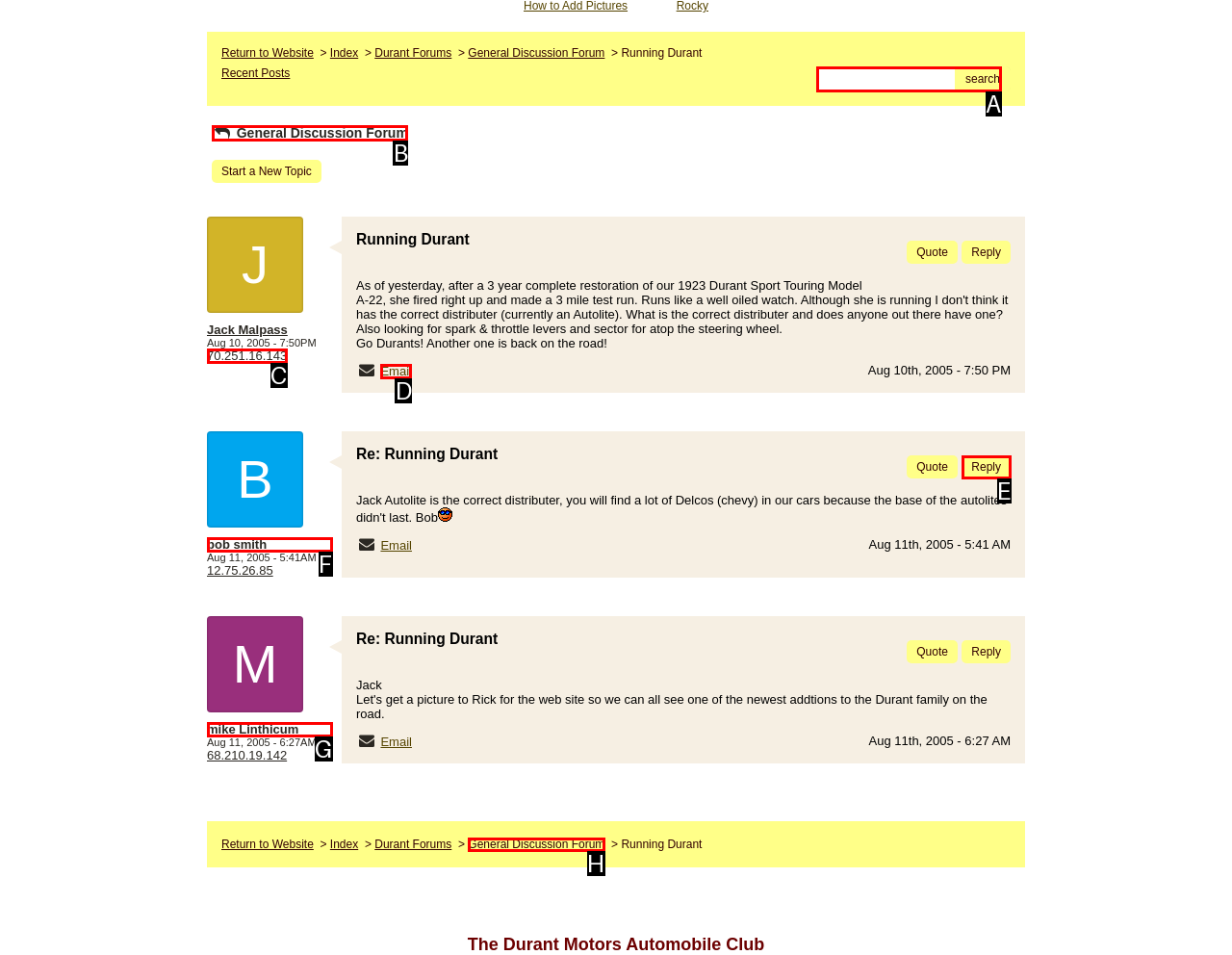Match the HTML element to the description: General Discussion Forum. Respond with the letter of the correct option directly.

B